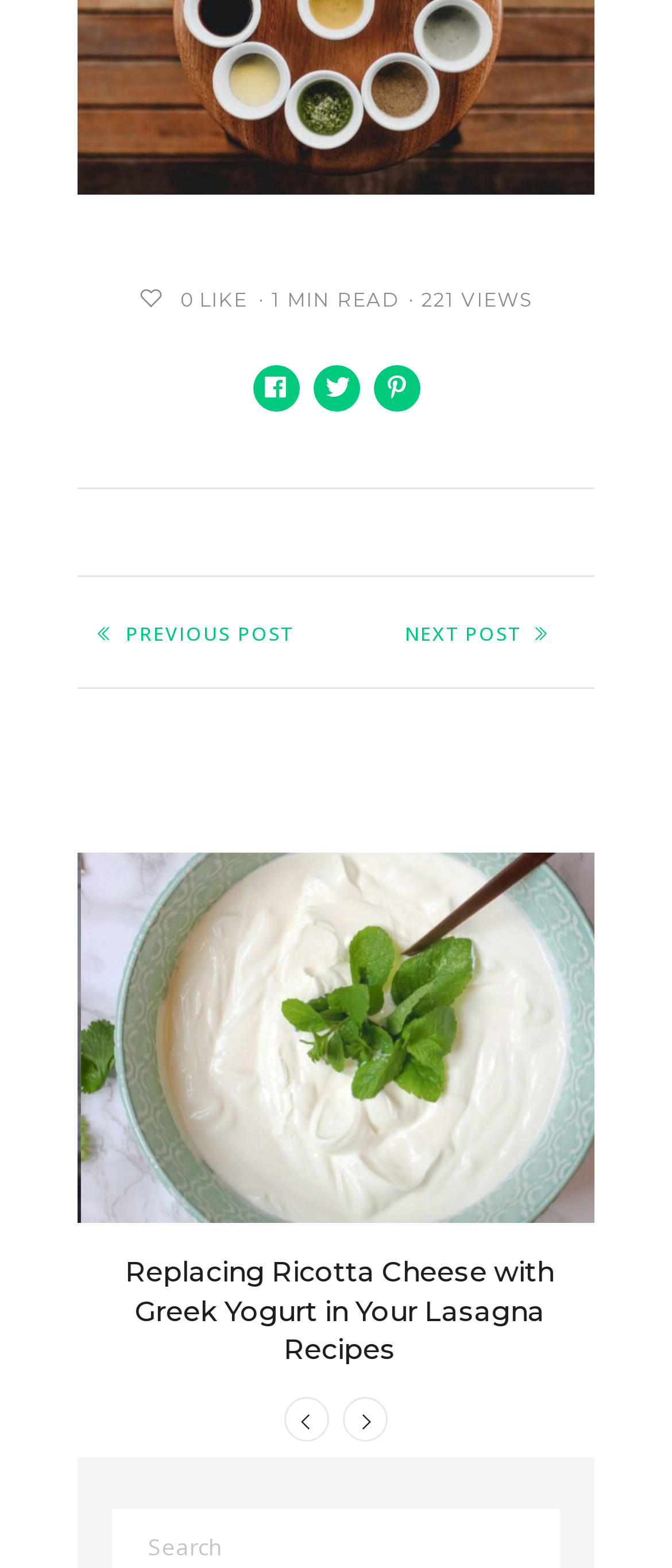Please locate the clickable area by providing the bounding box coordinates to follow this instruction: "Read the previous post".

[0.115, 0.386, 0.462, 0.421]